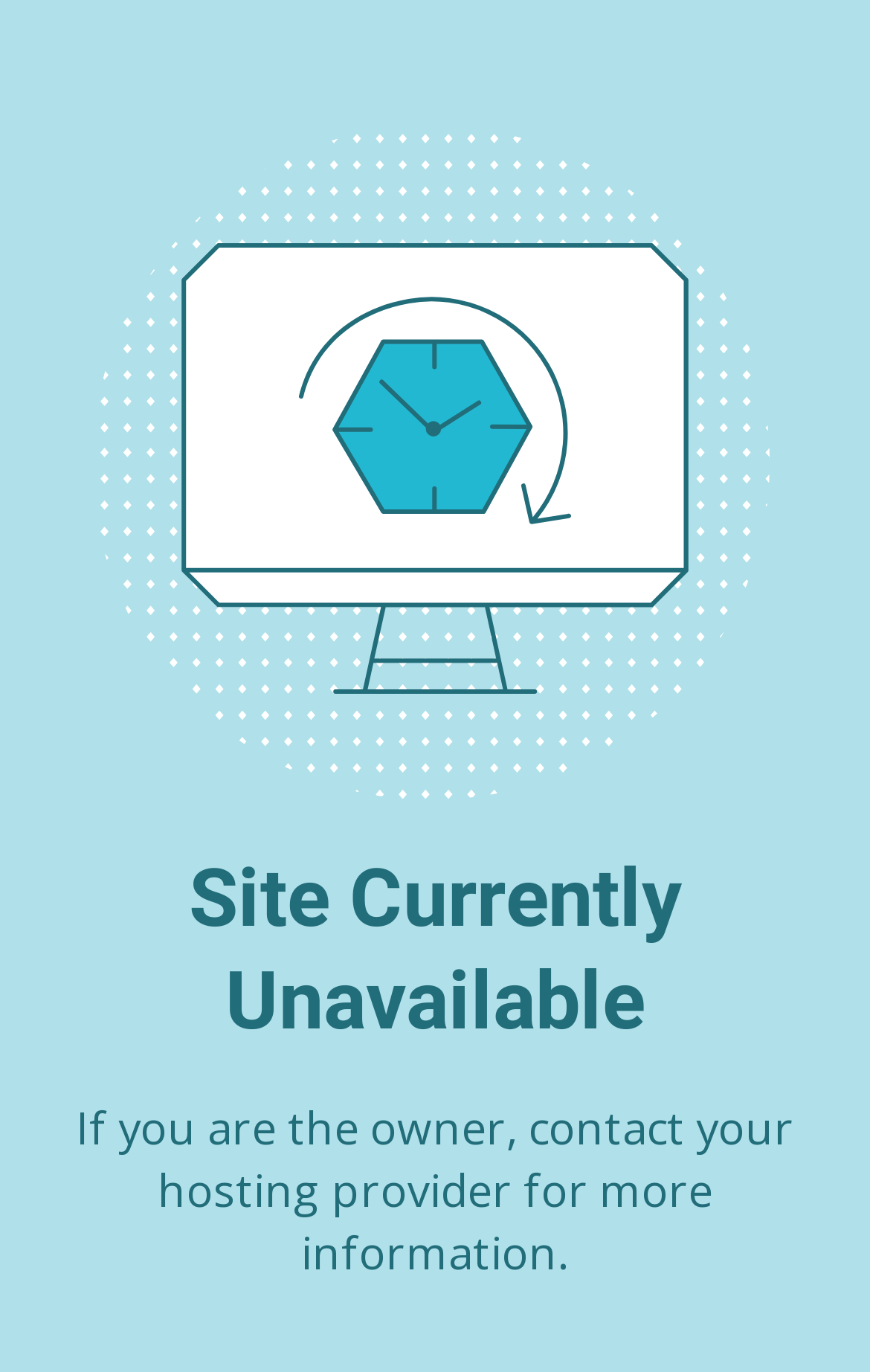Extract the main title from the webpage.

Site Currently Unavailable